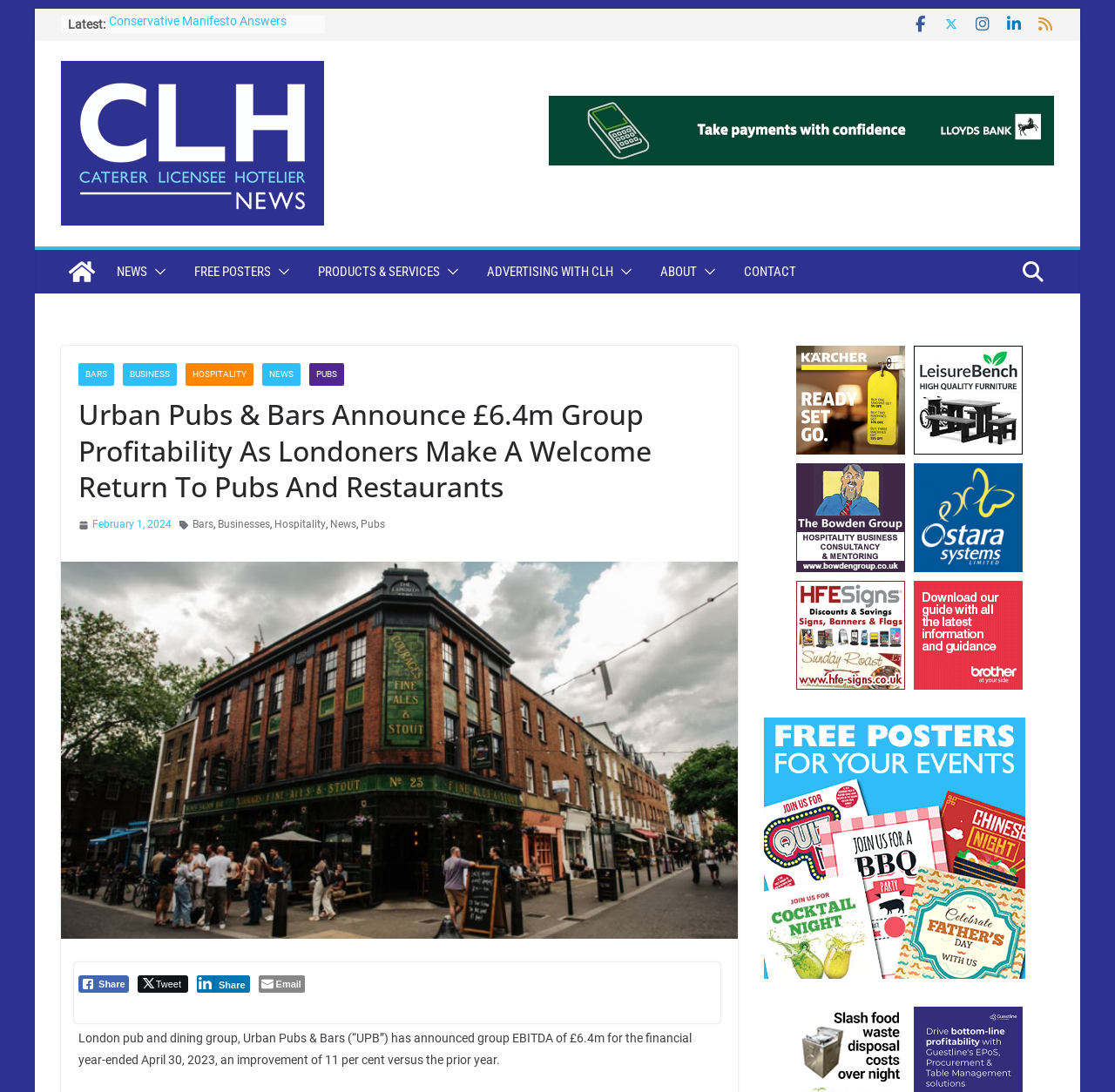Locate the bounding box coordinates of the clickable element to fulfill the following instruction: "Click on the 'NEWS' link". Provide the coordinates as four float numbers between 0 and 1 in the format [left, top, right, bottom].

[0.105, 0.237, 0.132, 0.261]